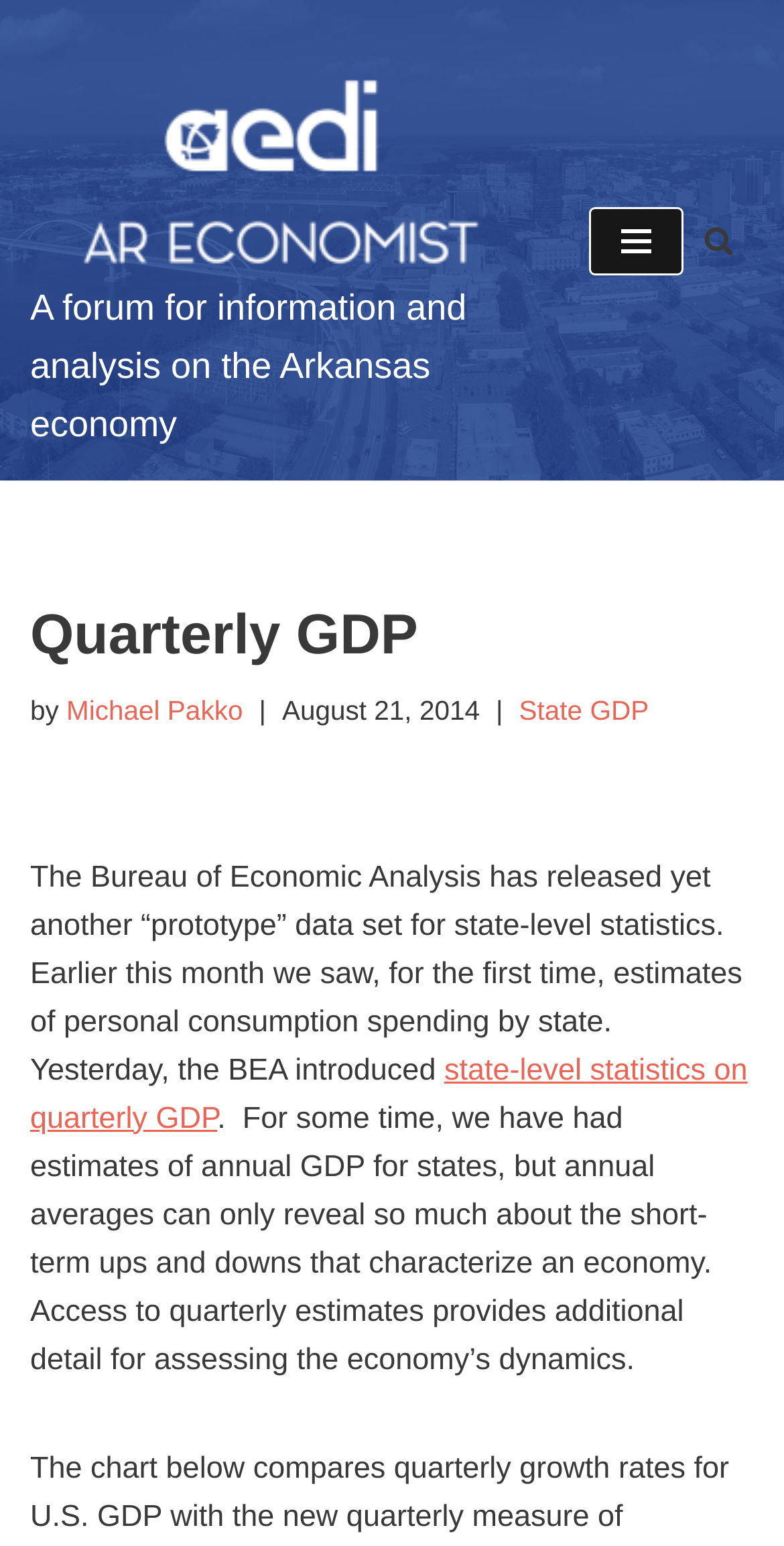What is the date of the article?
Using the image as a reference, deliver a detailed and thorough answer to the question.

I found the answer by looking at the time element which contains the static text 'August 21, 2014'.